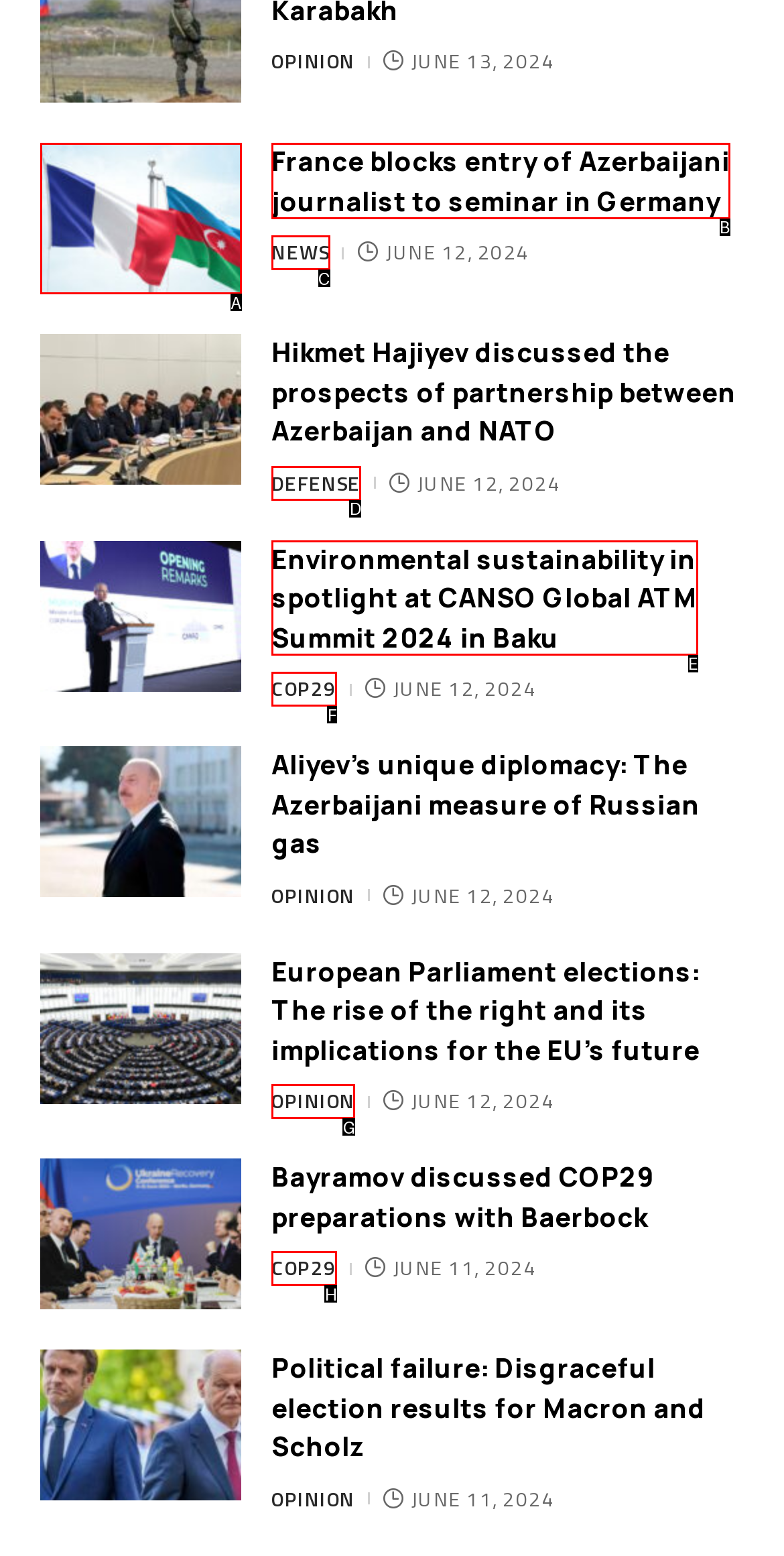Match the HTML element to the given description: COP29
Indicate the option by its letter.

F